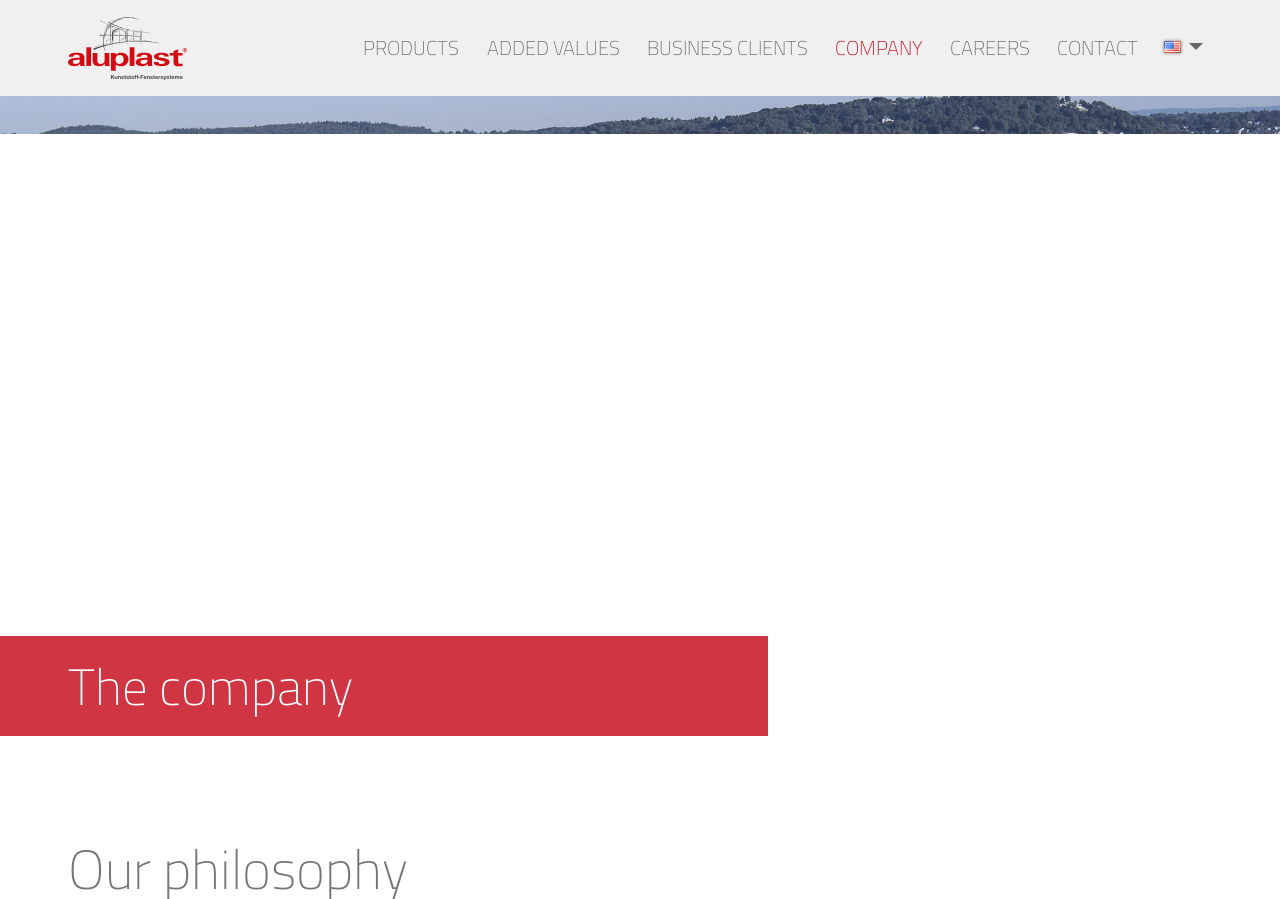Generate a comprehensive description of the contents of the webpage.

The webpage is about aluplast's philosophy. At the top left, there is a link to go "Back to home". On the top right, there is a language selector with an image, currently set to "en-us". Below the language selector, there are six main navigation links: "PRODUCTS", "ADDED VALUES", "BUSINESS CLIENTS", "COMPANY", "CAREERS", and "CONTACT", which are evenly spaced and span across the top of the page.

In the main content area, there is a section that starts with the text "The company", which is located near the top left of the page. Below this section, there is a heading that reads "Our philosophy", which is centered at the bottom of the page.